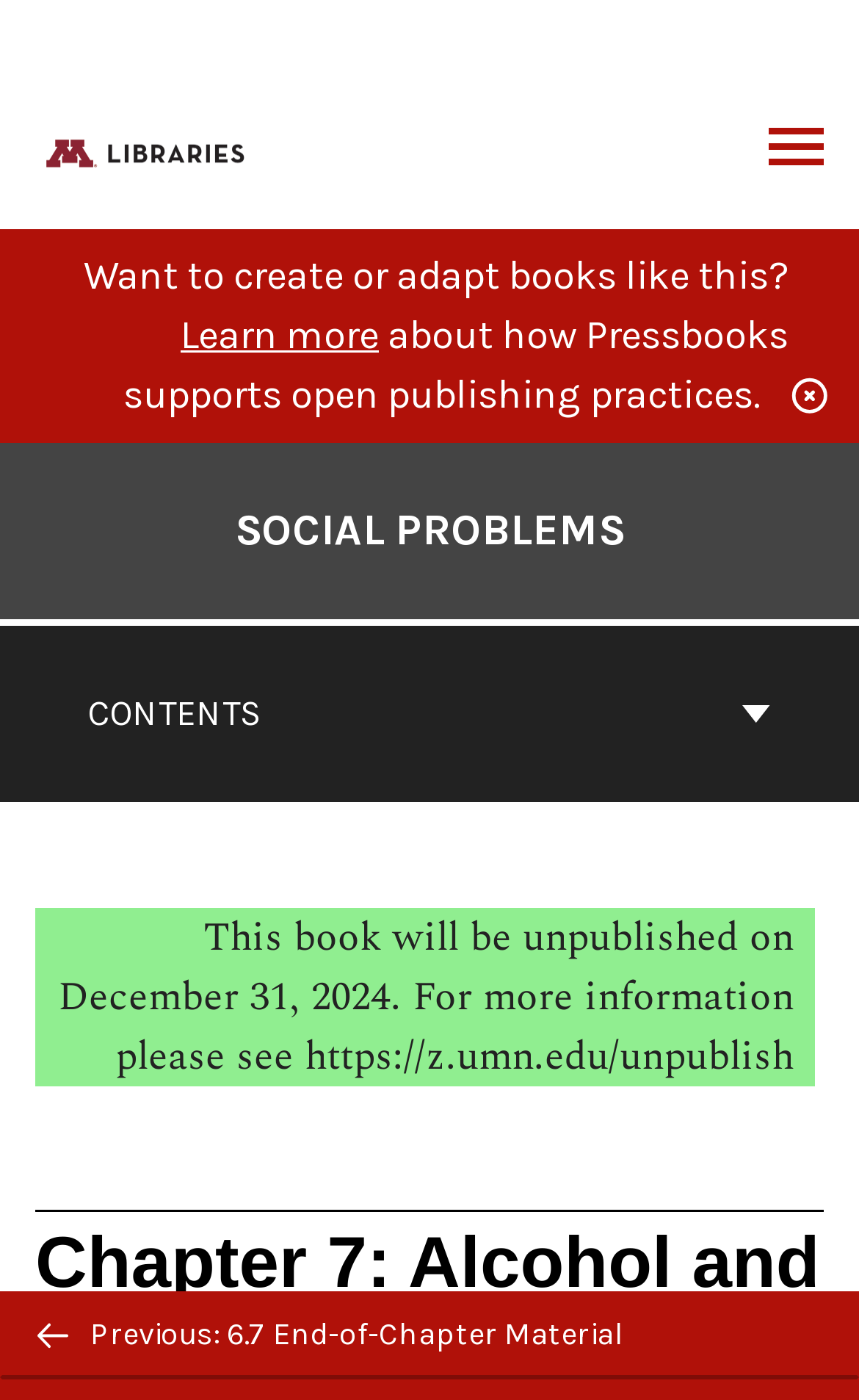How many images are there on the webpage?
Refer to the image and provide a concise answer in one word or phrase.

3